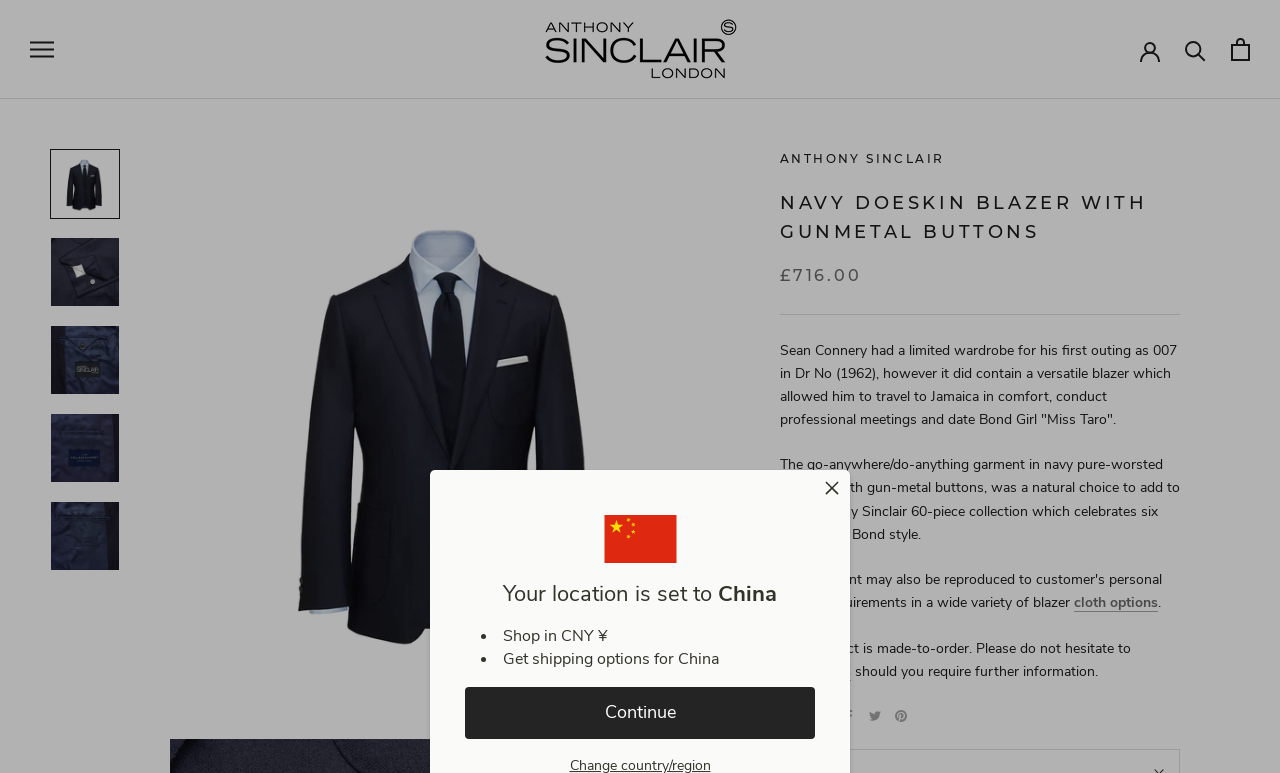Extract the bounding box coordinates for the HTML element that matches this description: "aria-label="Open cart"". The coordinates should be four float numbers between 0 and 1, i.e., [left, top, right, bottom].

[0.962, 0.049, 0.977, 0.079]